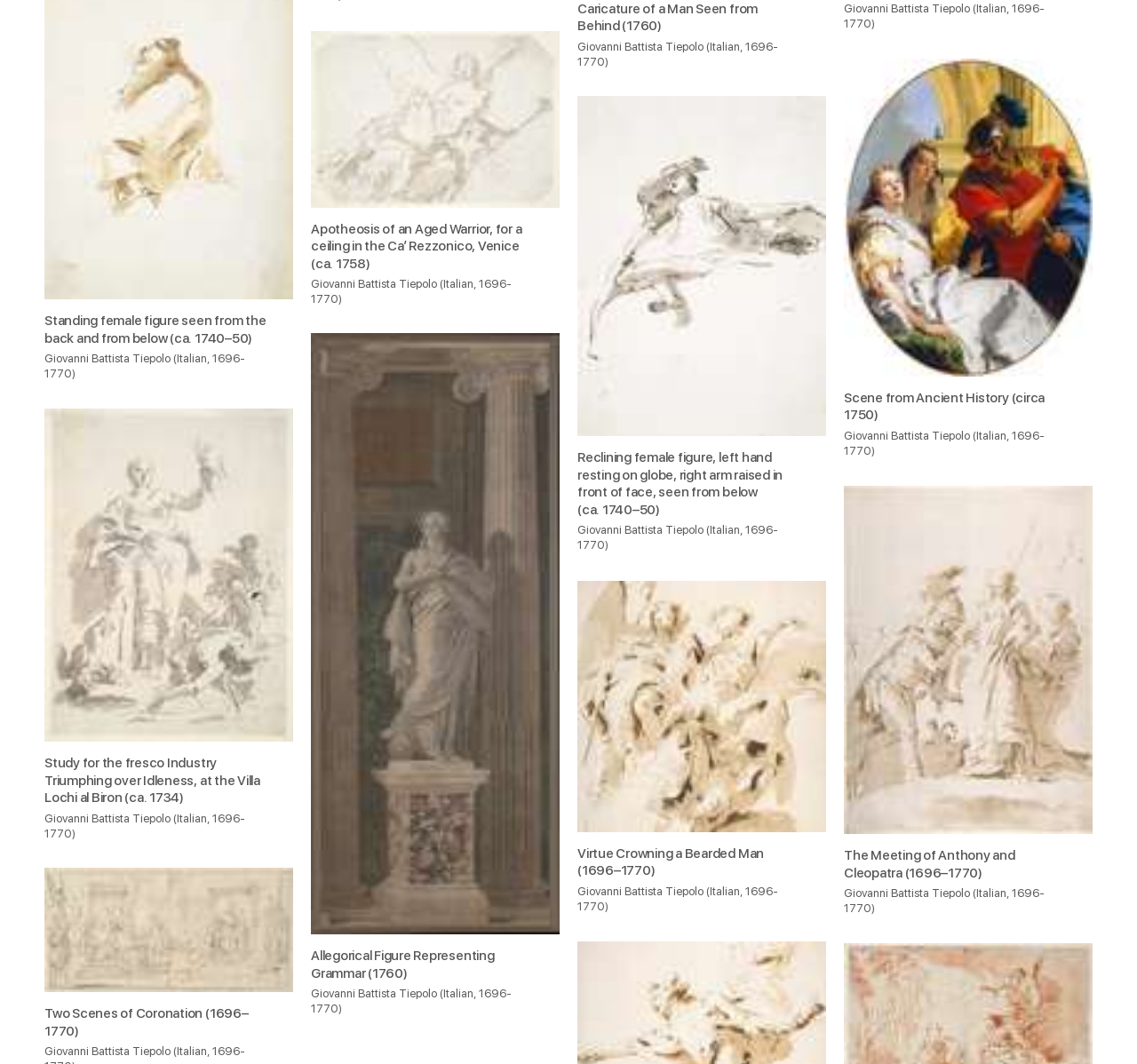Who is the artist of the paintings?
Refer to the image and provide a one-word or short phrase answer.

Giovanni Battista Tiepolo